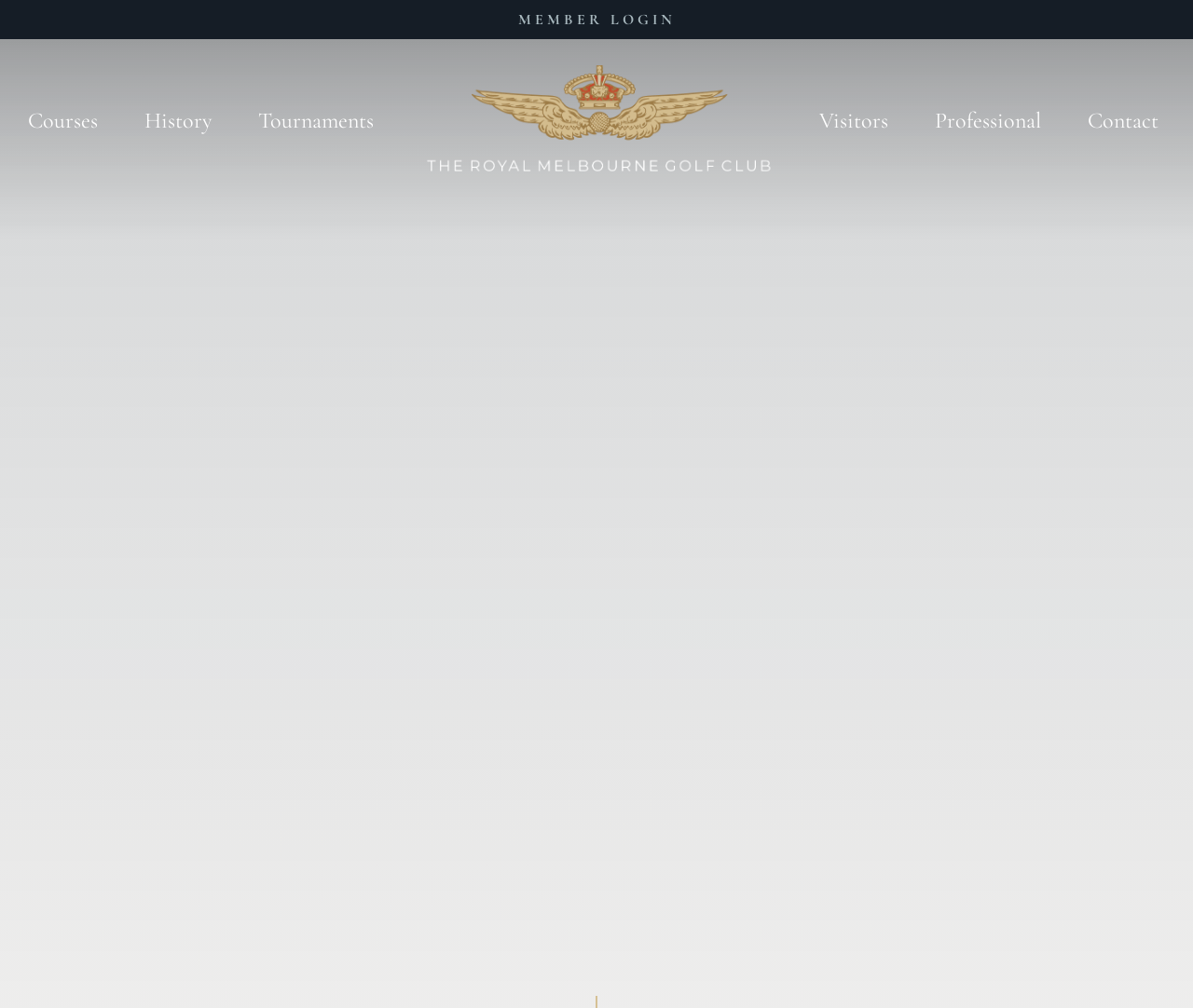Locate the bounding box coordinates of the clickable element to fulfill the following instruction: "View post by Pizzaheadnascar22". Provide the coordinates as four float numbers between 0 and 1 in the format [left, top, right, bottom].

None